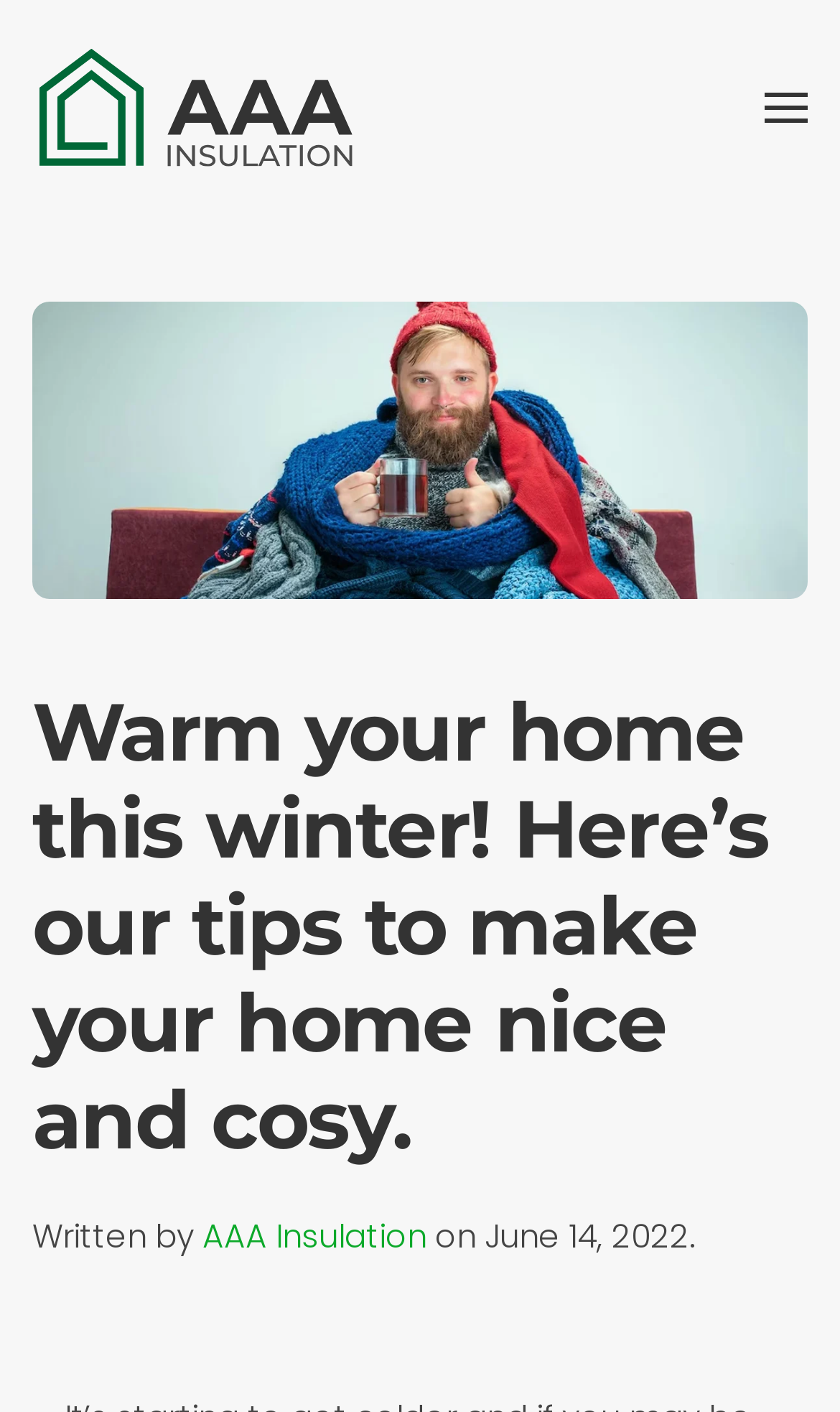What is the purpose of the link 'Back to the homepage'?
Look at the screenshot and respond with one word or a short phrase.

To go back to the homepage